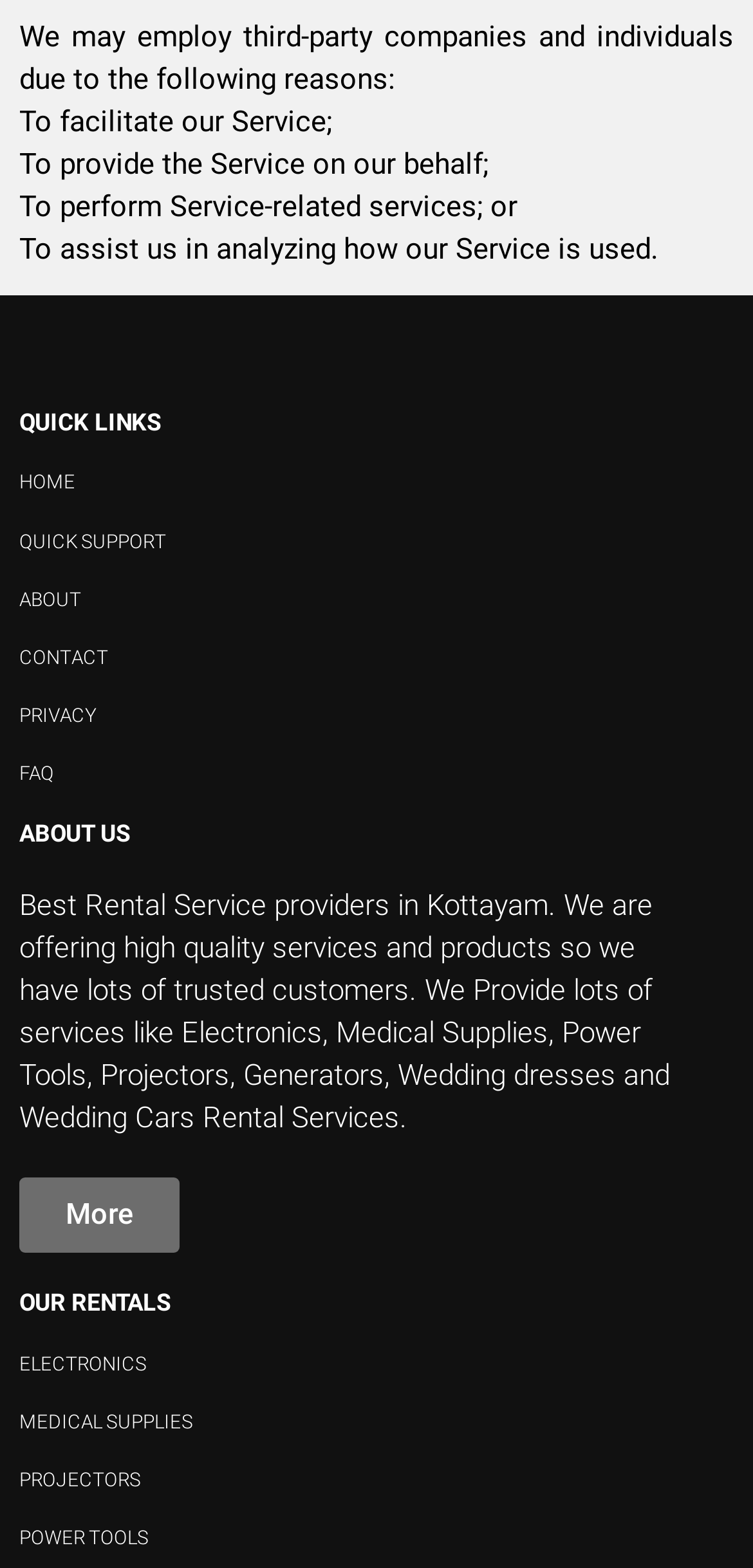Can you find the bounding box coordinates of the area I should click to execute the following instruction: "go to home page"?

[0.026, 0.301, 0.1, 0.314]